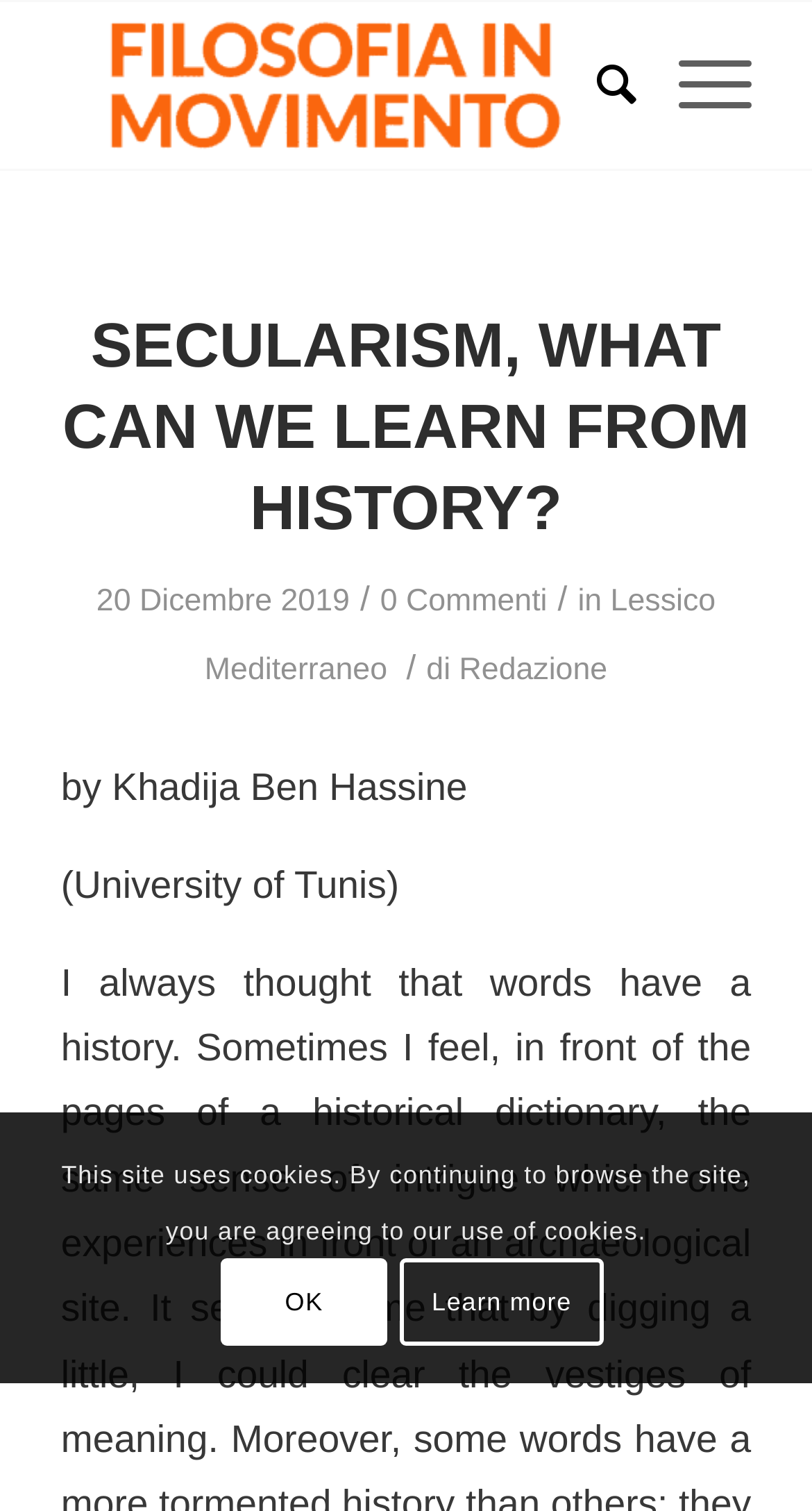Indicate the bounding box coordinates of the element that needs to be clicked to satisfy the following instruction: "view Menu". The coordinates should be four float numbers between 0 and 1, i.e., [left, top, right, bottom].

[0.784, 0.001, 0.925, 0.112]